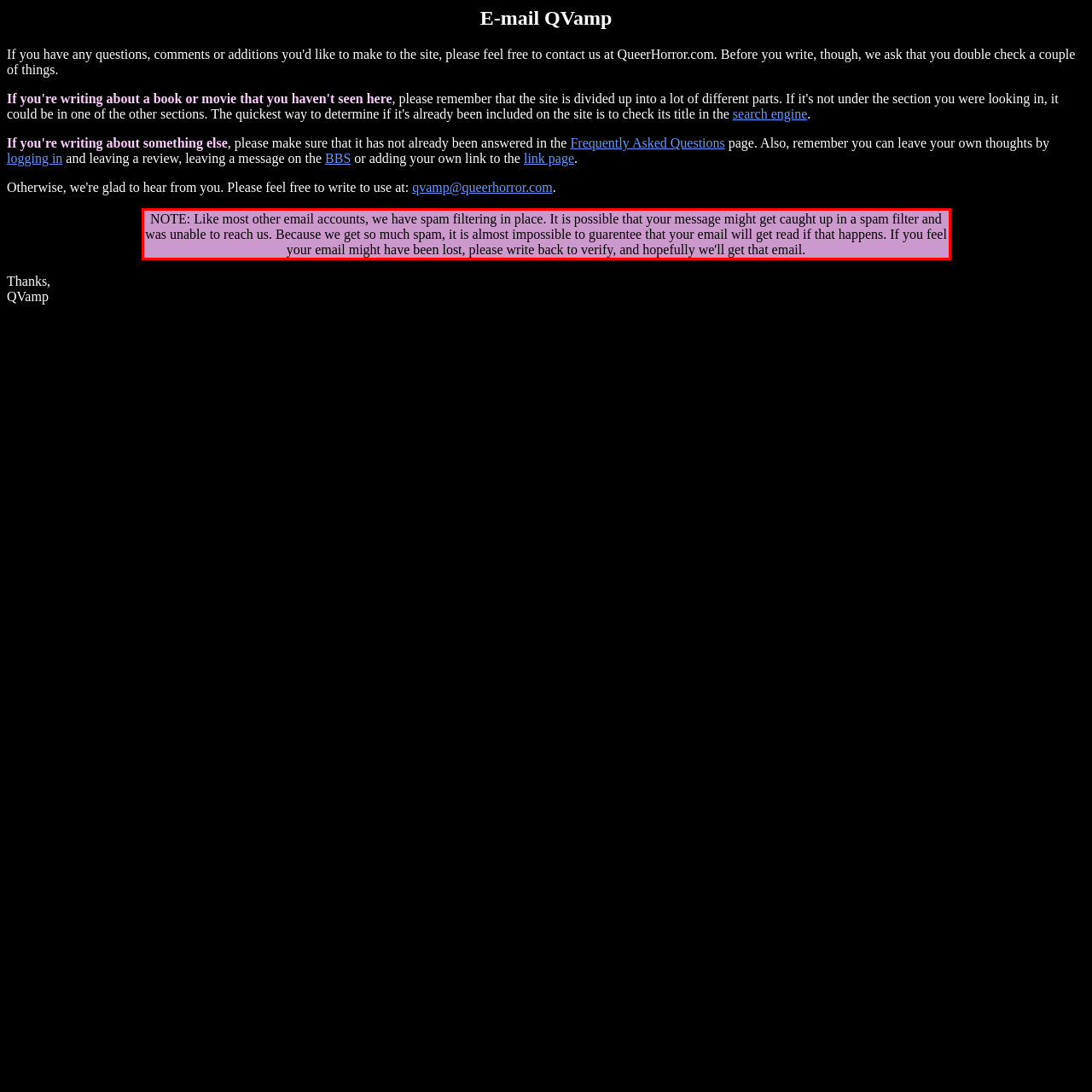Please examine the webpage screenshot and extract the text within the red bounding box using OCR.

NOTE: Like most other email accounts, we have spam filtering in place. It is possible that your message might get caught up in a spam filter and was unable to reach us. Because we get so much spam, it is almost impossible to guarentee that your email will get read if that happens. If you feel your email might have been lost, please write back to verify, and hopefully we'll get that email.